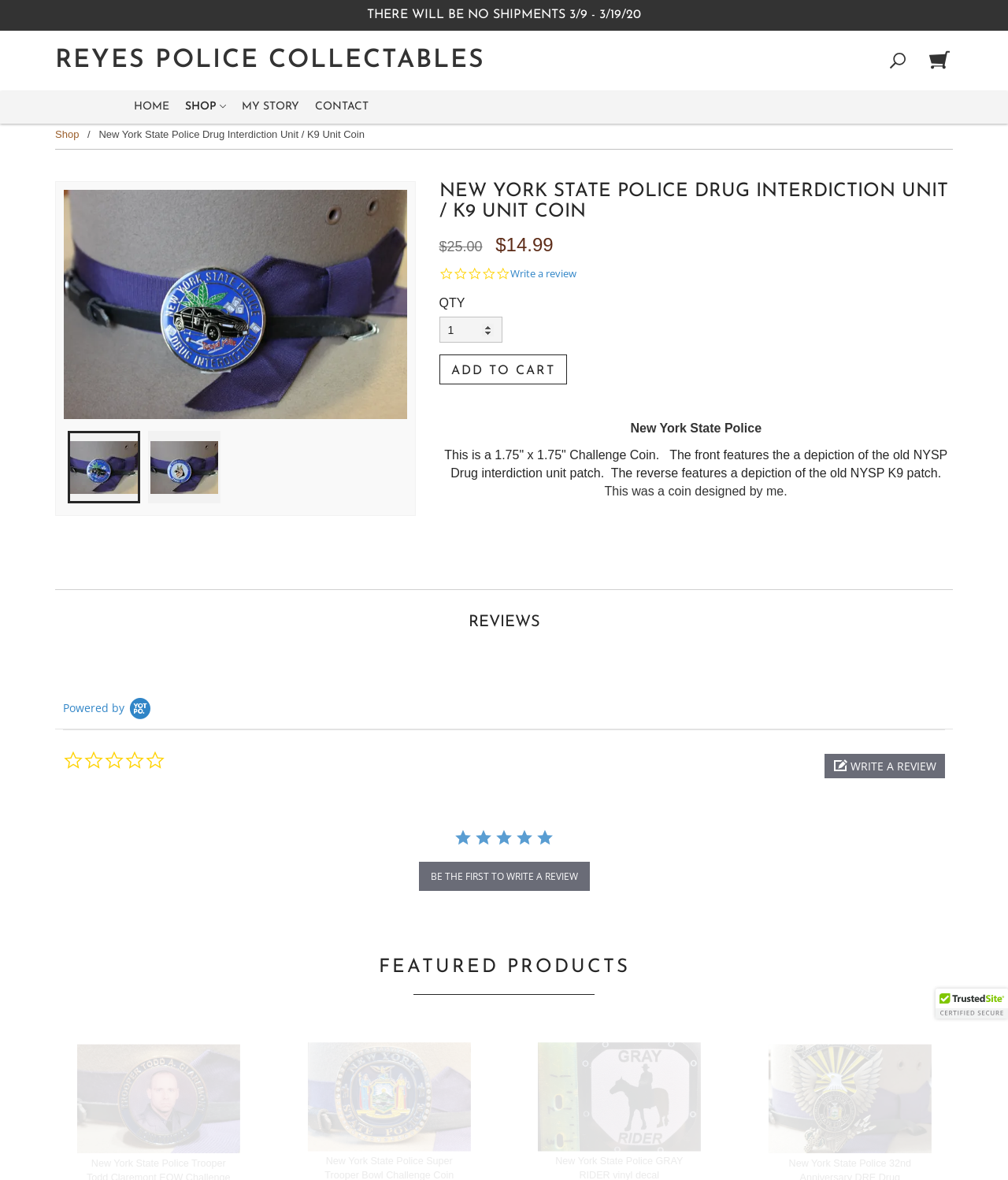Give a one-word or short-phrase answer to the following question: 
What is the price of the coin?

$25.00